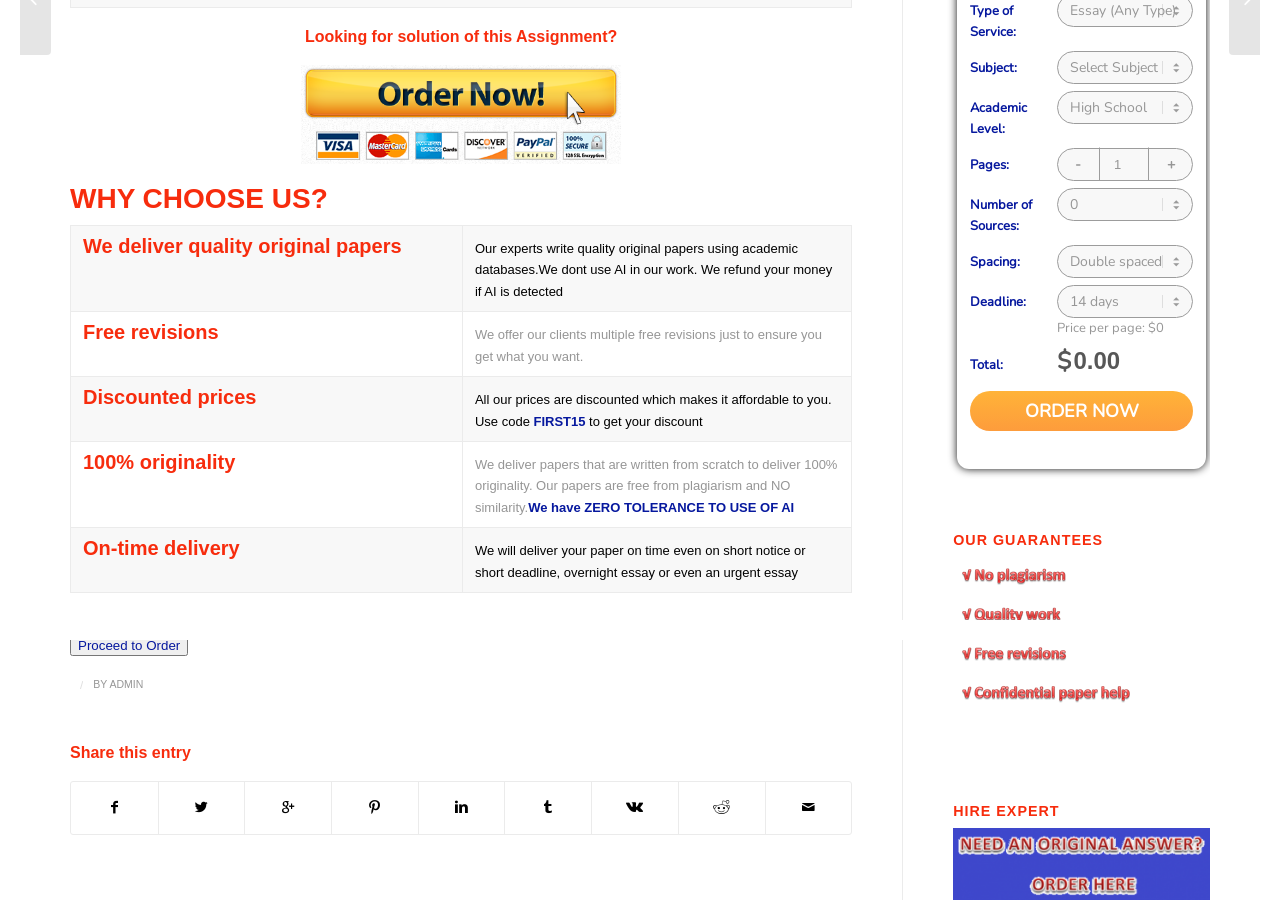Extract the bounding box coordinates for the HTML element that matches this description: "parent_node: Hide Assignment Information". The coordinates should be four float numbers between 0 and 1, i.e., [left, top, right, bottom].

[0.055, 0.062, 0.666, 0.194]